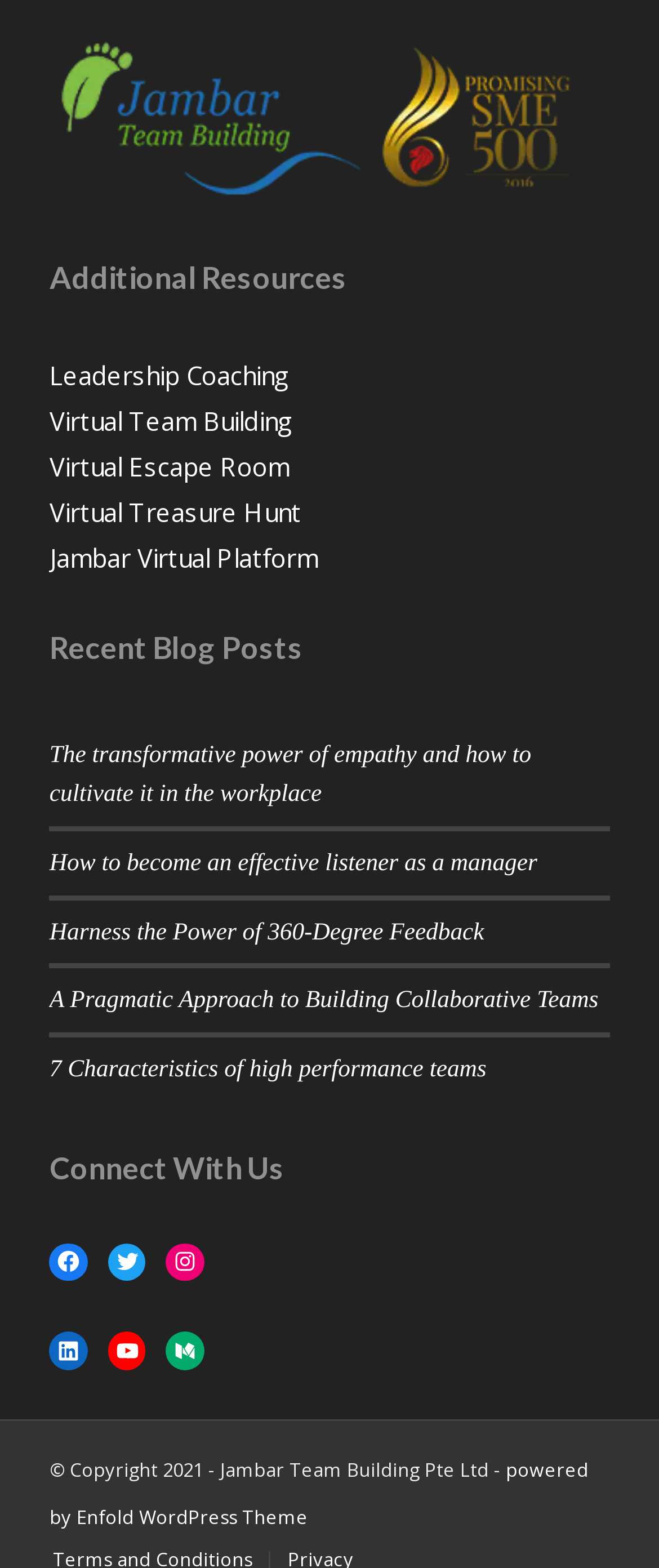Locate the bounding box of the UI element described by: "Jambar Virtual Platform" in the given webpage screenshot.

[0.075, 0.345, 0.483, 0.366]